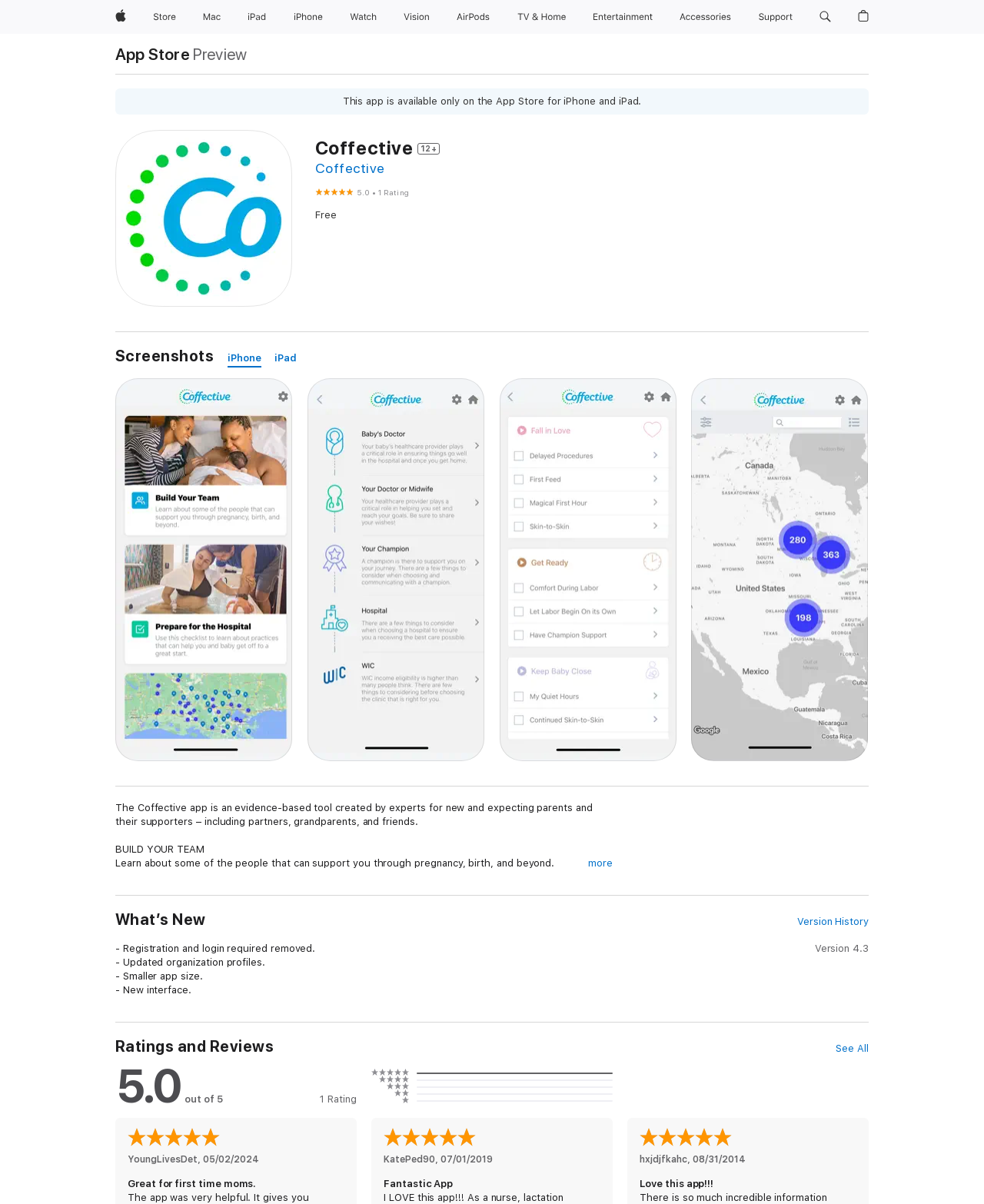What is the main topic of the screenshots section?
Could you give a comprehensive explanation in response to this question?

I determined the main topic of the screenshots section by looking at the link elements labeled 'iPhone' and 'iPad', which suggest that the screenshots are related to these devices.